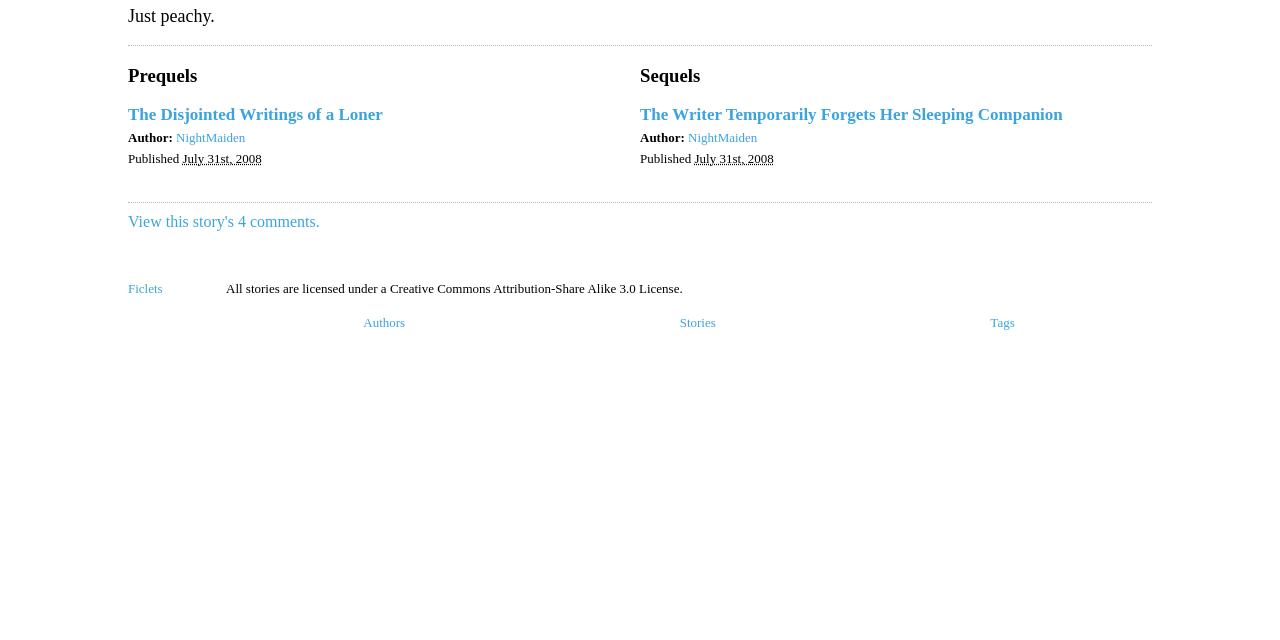Provide the bounding box coordinates of the UI element that matches the description: "Tags".

[0.666, 0.485, 0.9, 0.526]